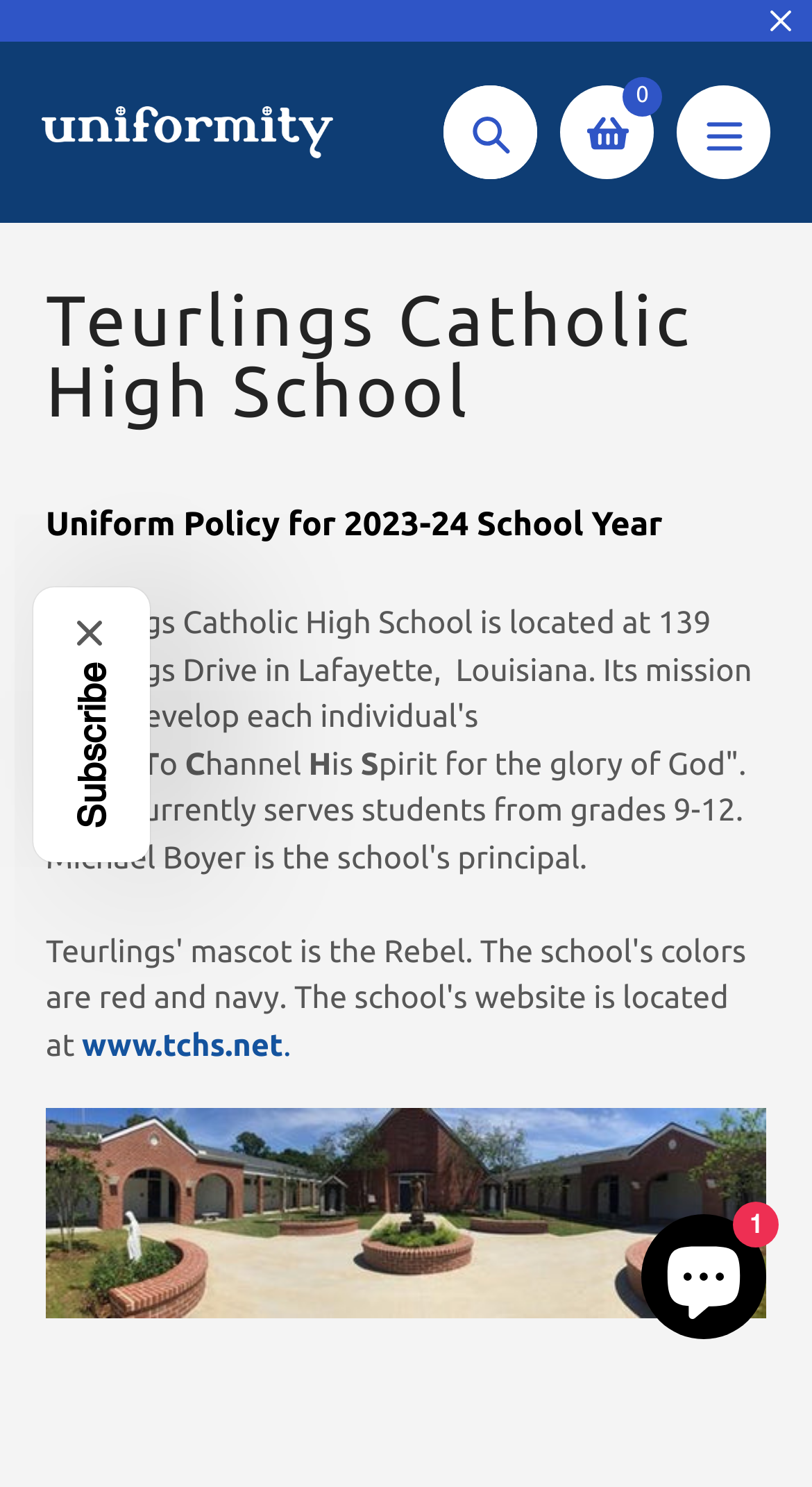What is the school's mission? Analyze the screenshot and reply with just one word or a short phrase.

develop each individual's ability to channel His spirit